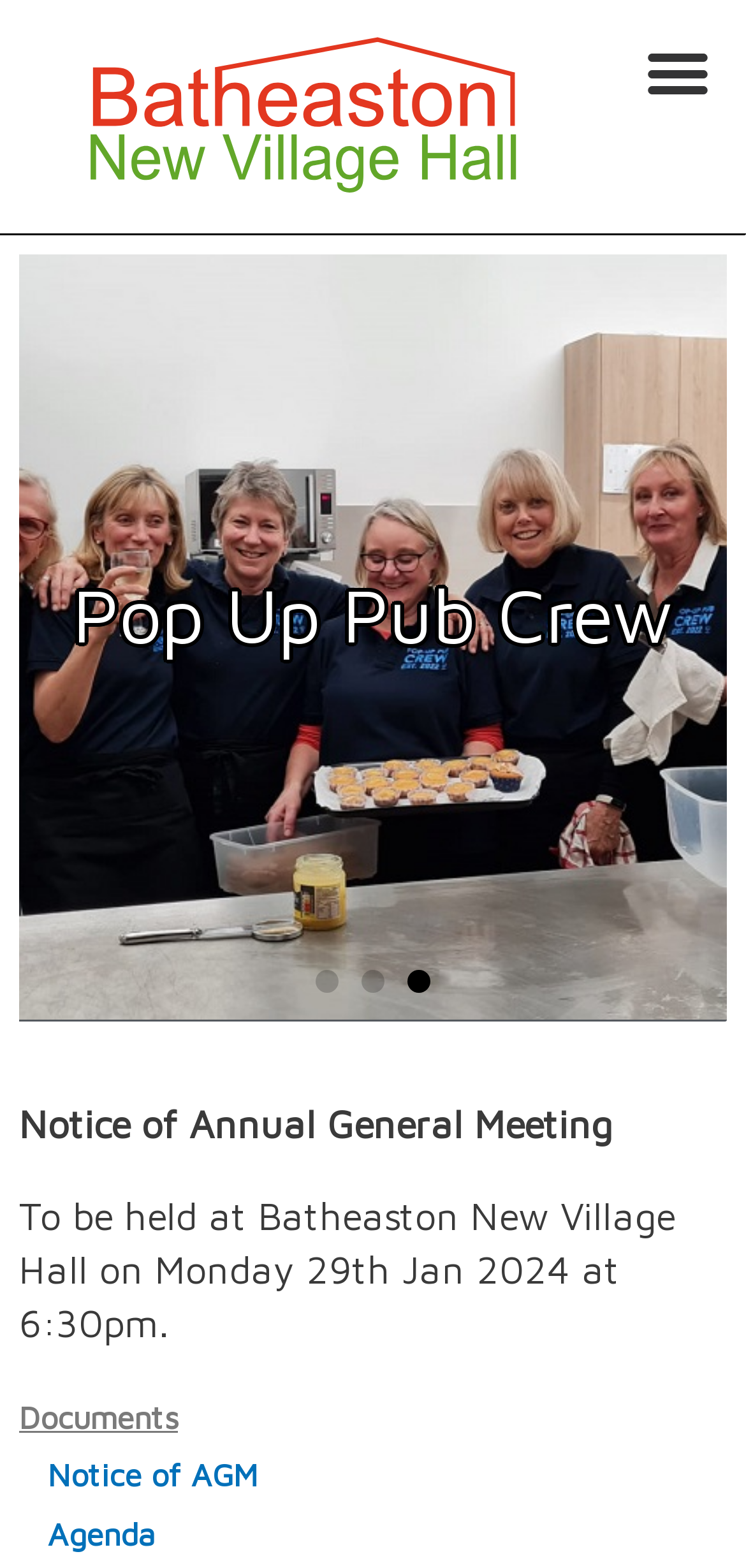Please answer the following question using a single word or phrase: 
What is the logo of Batheaston New Village Hall?

Batheaston New Village hall logo